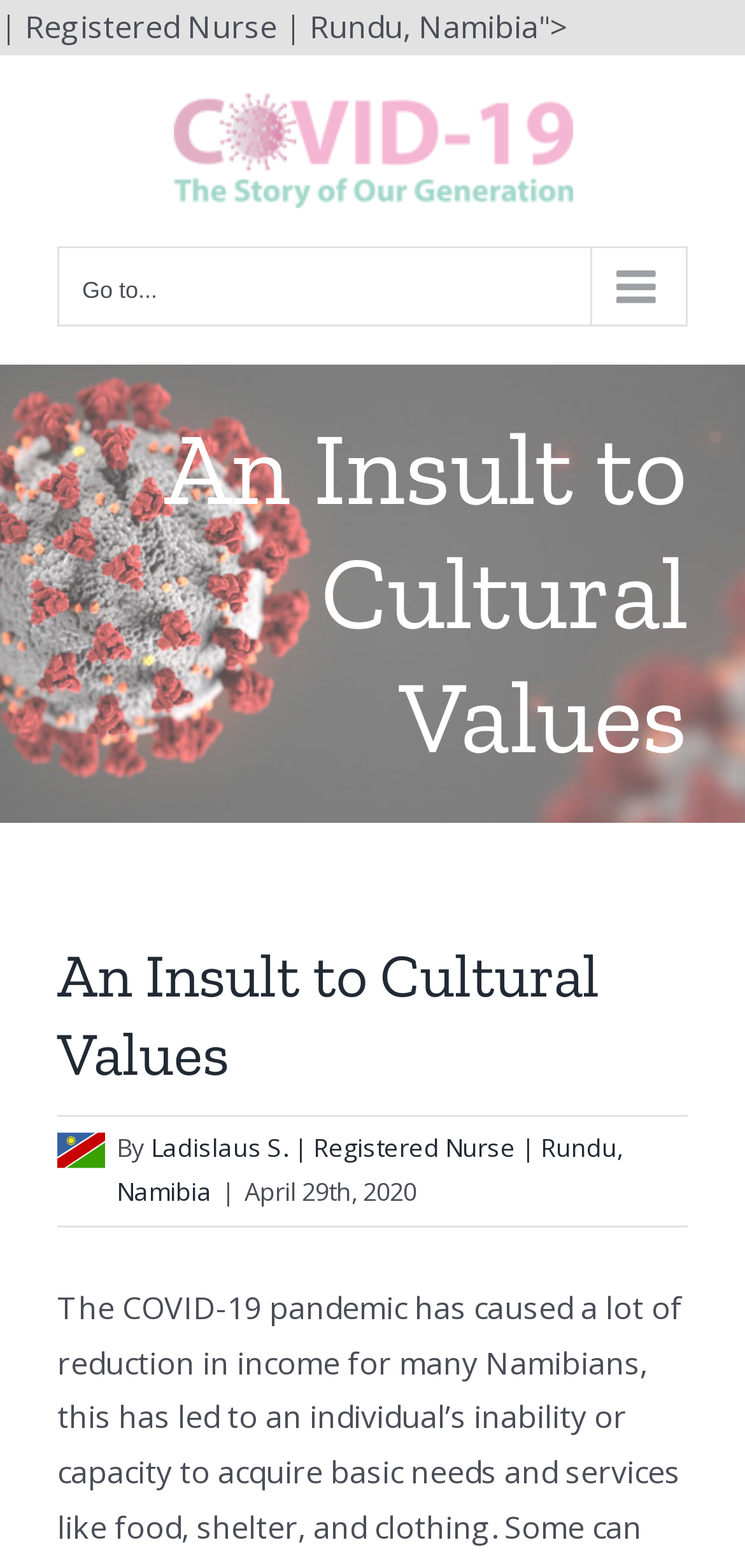Please find the bounding box for the UI component described as follows: "Go to...".

[0.077, 0.157, 0.923, 0.208]